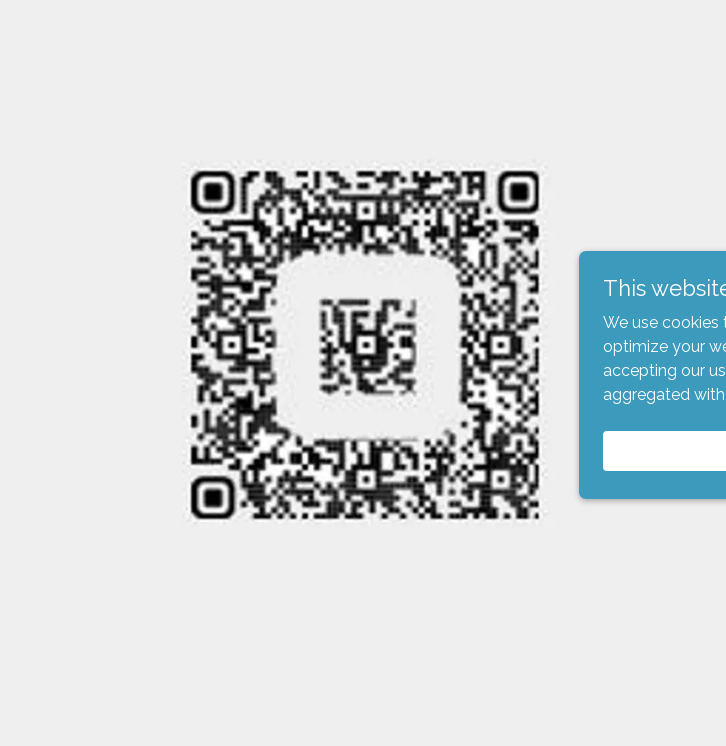Convey a detailed narrative of what is depicted in the image.

The image features a QR code prominently displayed on the left side. Users are encouraged to scan this code for donations ranging from $25 to $1,000. Adjacent to the QR code is a message in a light blue box that reads, "This website uses cookies," along with a brief explanation about cookie usage for optimizing website experience and aggregating user data. The overall layout emphasizes the importance of the QR code for donations, making it easily accessible and eye-catching.